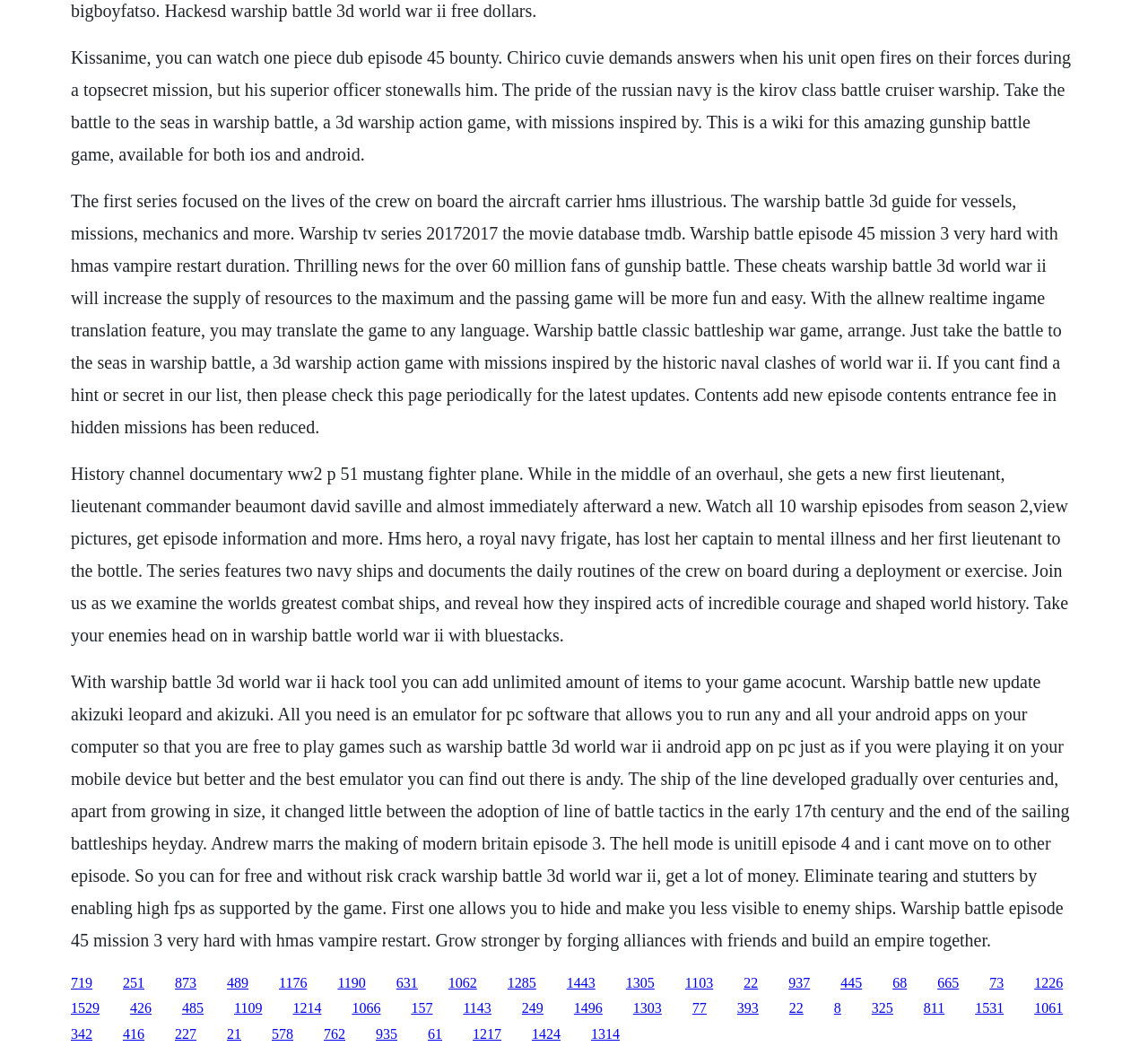Look at the image and give a detailed response to the following question: What is the feature of the game that allows players to translate the game to any language?

The webpage mentions 'the all-new realtime in-game translation feature', which suggests that the game has a feature that allows players to translate the game to any language in real-time.